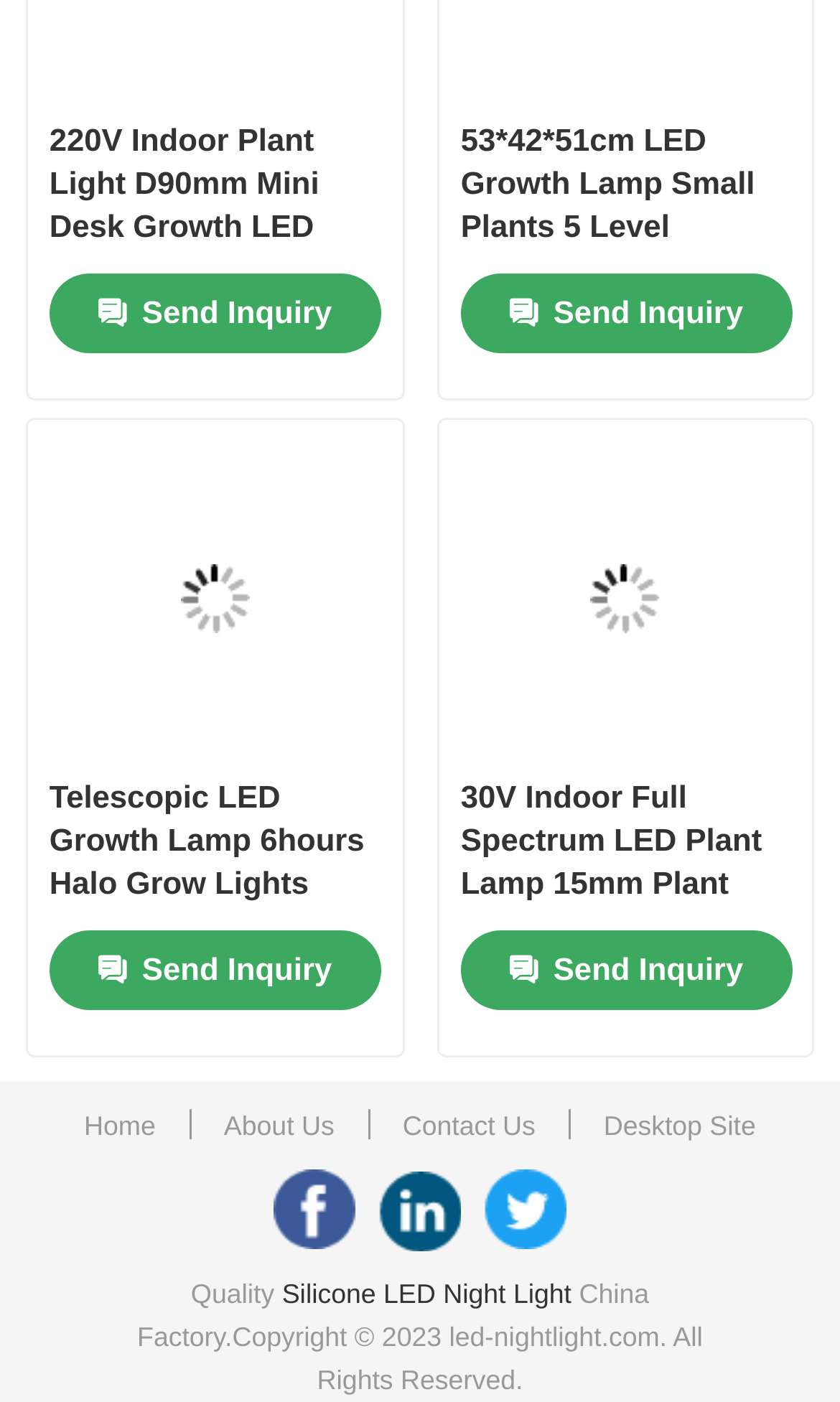What is the purpose of the combobox at the bottom of the webpage?
Kindly give a detailed and elaborate answer to the question.

The combobox at the bottom of the webpage has a bounding box coordinate of [0.407, 0.95, 0.593, 0.974], but its purpose is not explicitly stated. It might be used for filtering or sorting products, but without more context, it's difficult to determine its exact function.